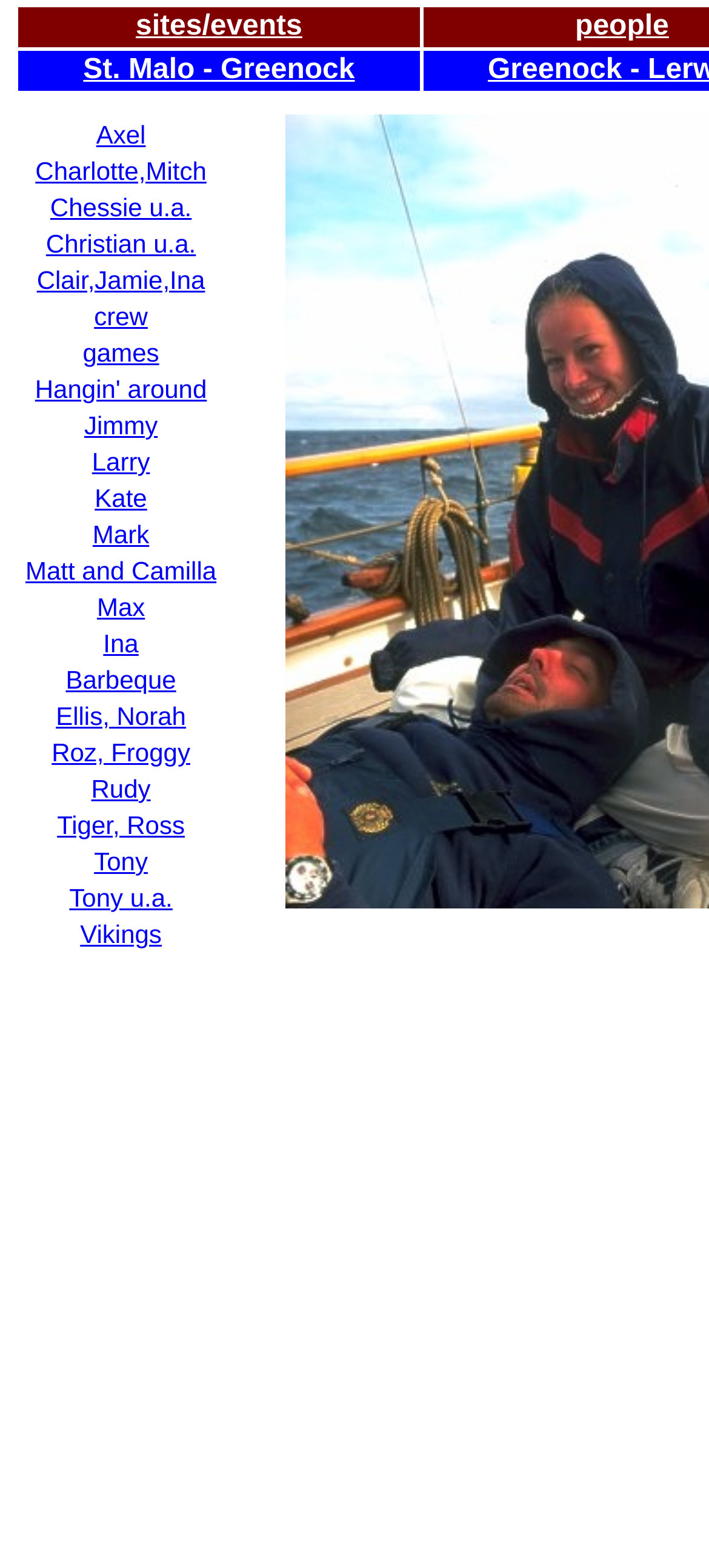How many columns are in the table?
Look at the image and answer with only one word or phrase.

1